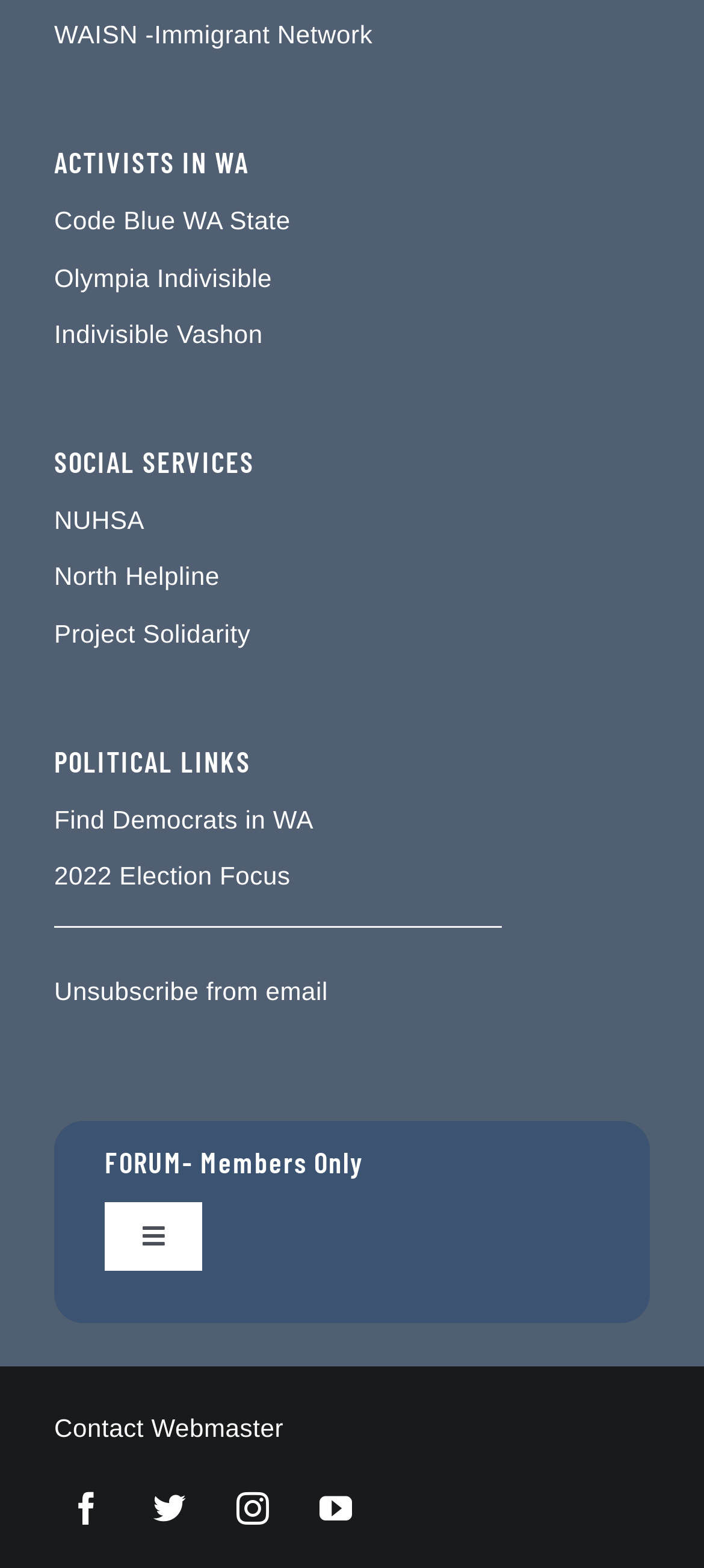Determine the coordinates of the bounding box that should be clicked to complete the instruction: "Explore SOCIAL SERVICES". The coordinates should be represented by four float numbers between 0 and 1: [left, top, right, bottom].

[0.077, 0.281, 0.923, 0.309]